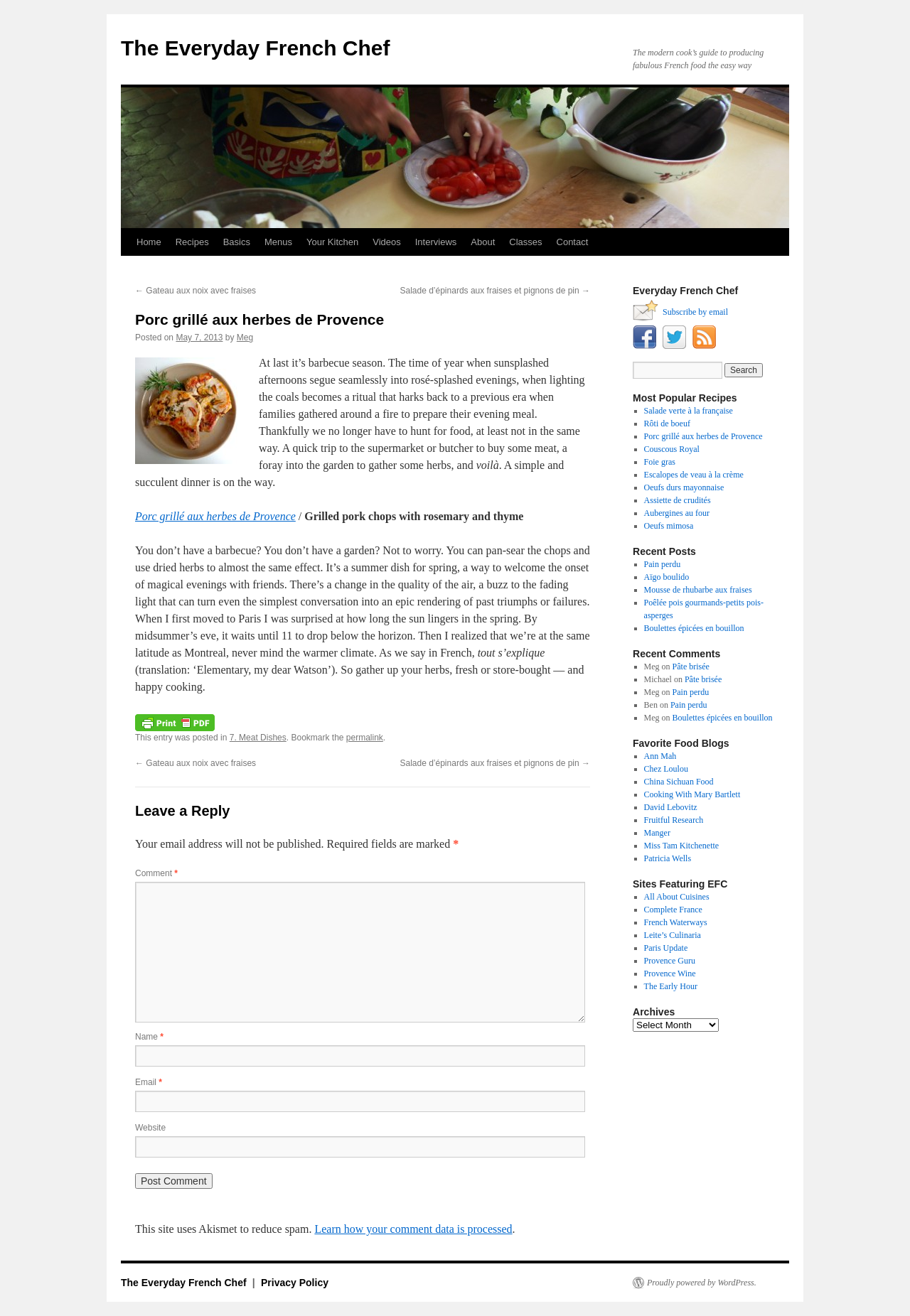Could you determine the bounding box coordinates of the clickable element to complete the instruction: "View the 'Most Popular Recipes'"? Provide the coordinates as four float numbers between 0 and 1, i.e., [left, top, right, bottom].

[0.695, 0.298, 0.852, 0.307]